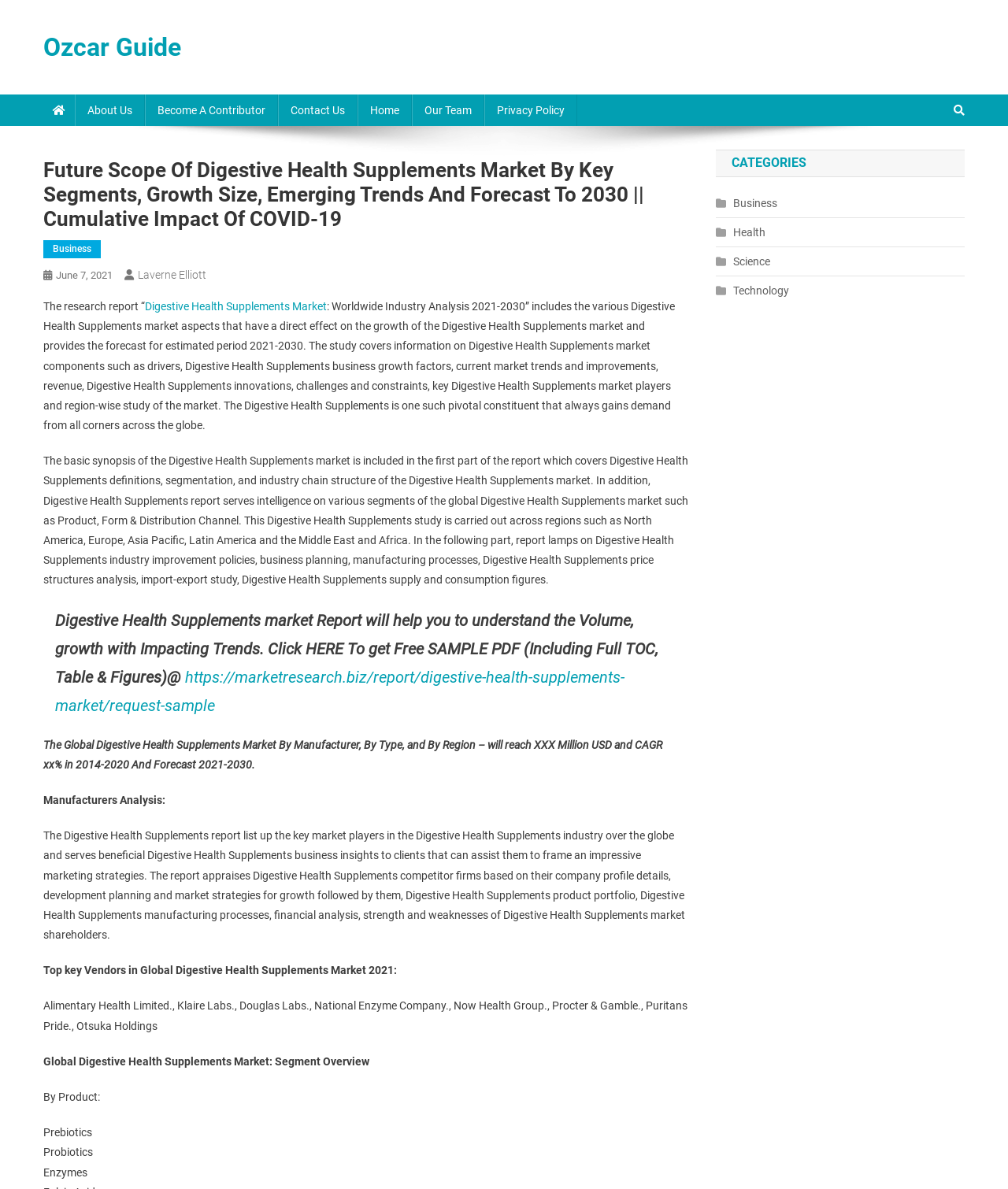Identify the bounding box coordinates of the HTML element based on this description: "Laverne Elliott".

[0.137, 0.226, 0.205, 0.236]